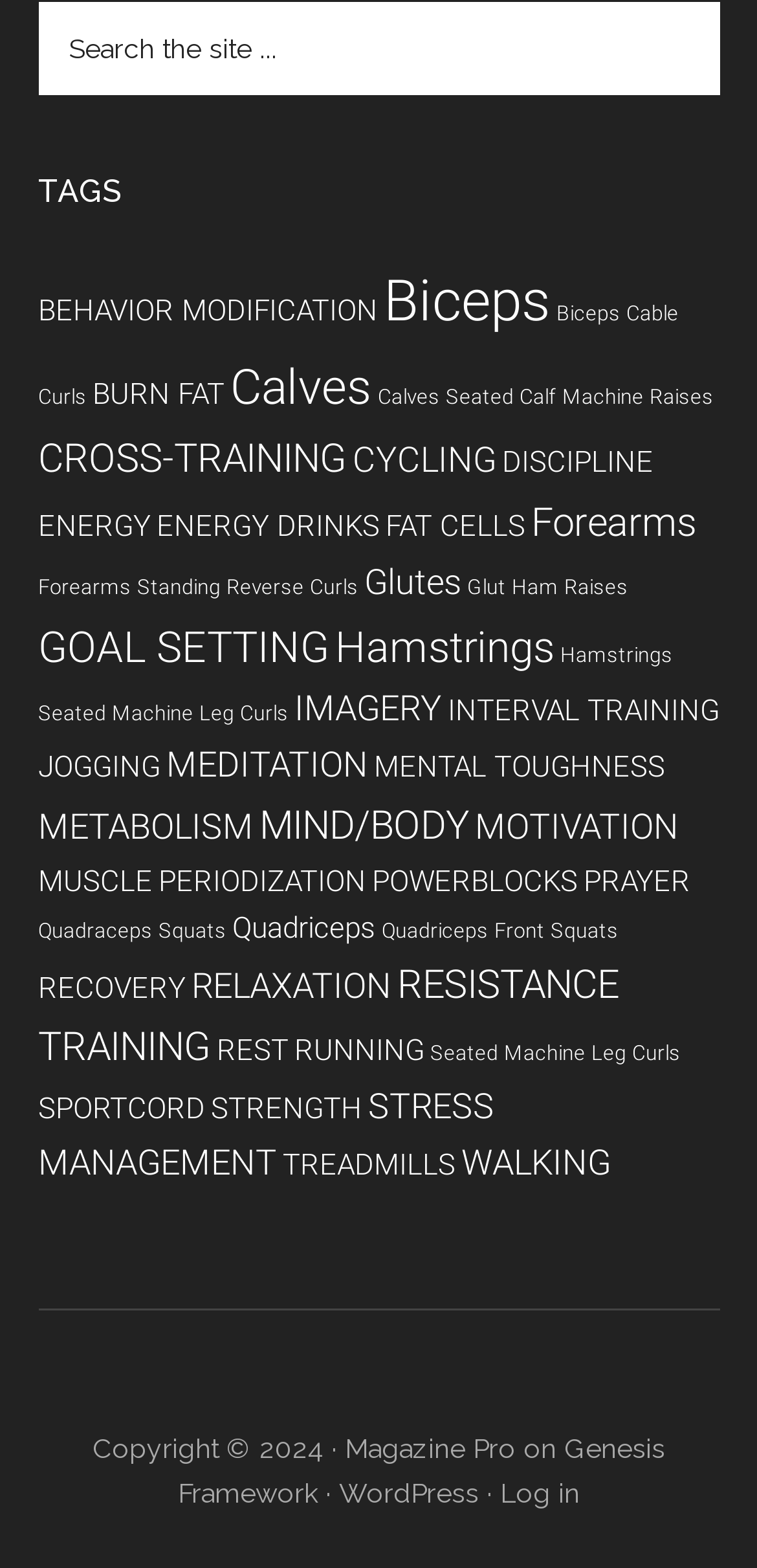Locate the bounding box of the UI element based on this description: "Hamstrings Seated Machine Leg Curls". Provide four float numbers between 0 and 1 as [left, top, right, bottom].

[0.05, 0.41, 0.888, 0.463]